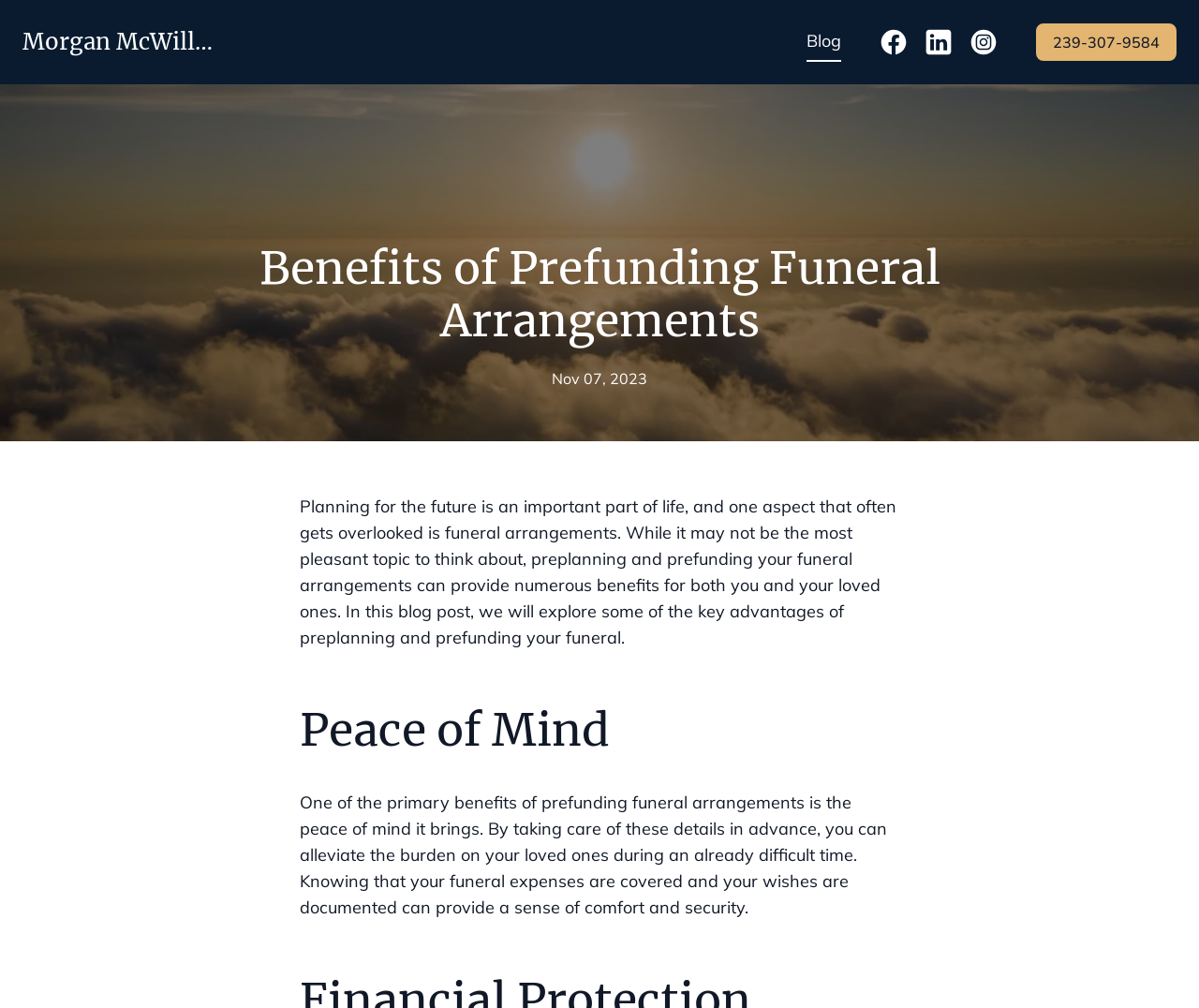Provide the bounding box coordinates for the specified HTML element described in this description: "Morgan McWilliams". The coordinates should be four float numbers ranging from 0 to 1, in the format [left, top, right, bottom].

[0.019, 0.027, 0.333, 0.057]